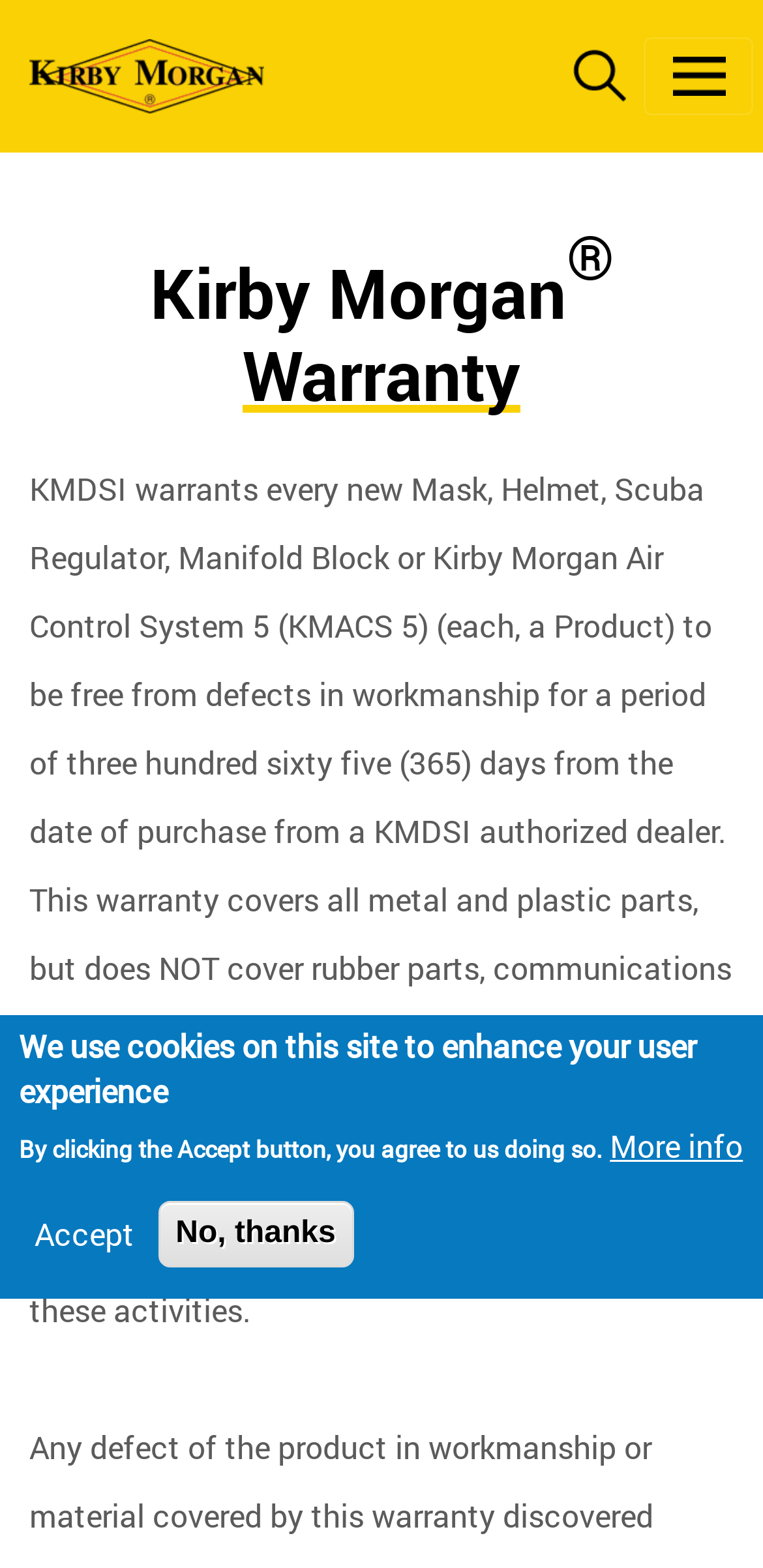Please determine the bounding box coordinates of the section I need to click to accomplish this instruction: "Go to the Products page".

[0.051, 0.122, 0.949, 0.172]